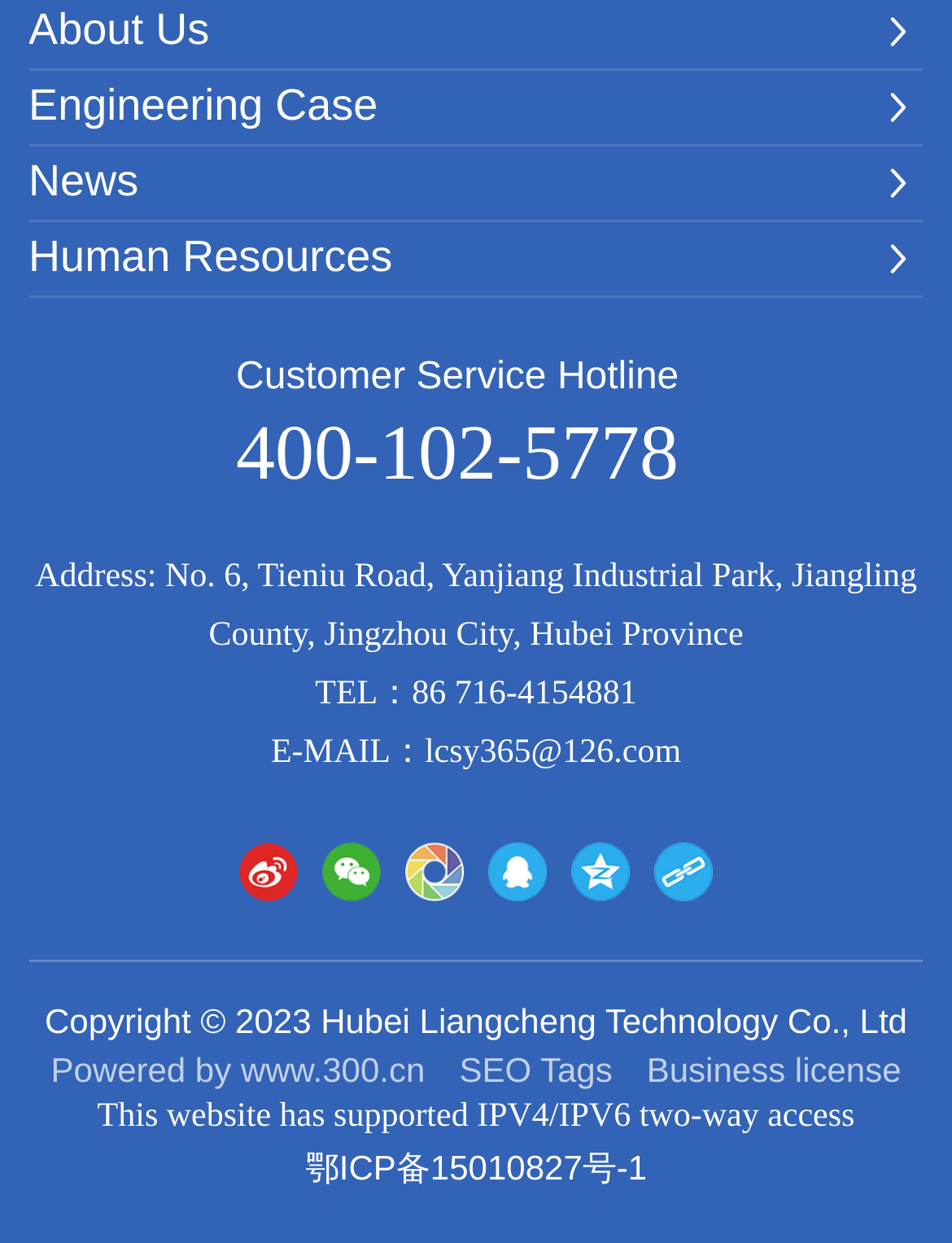Examine the image and give a thorough answer to the following question:
What is the copyright information?

The copyright information is obtained from the static text element located at the bottom of the webpage.